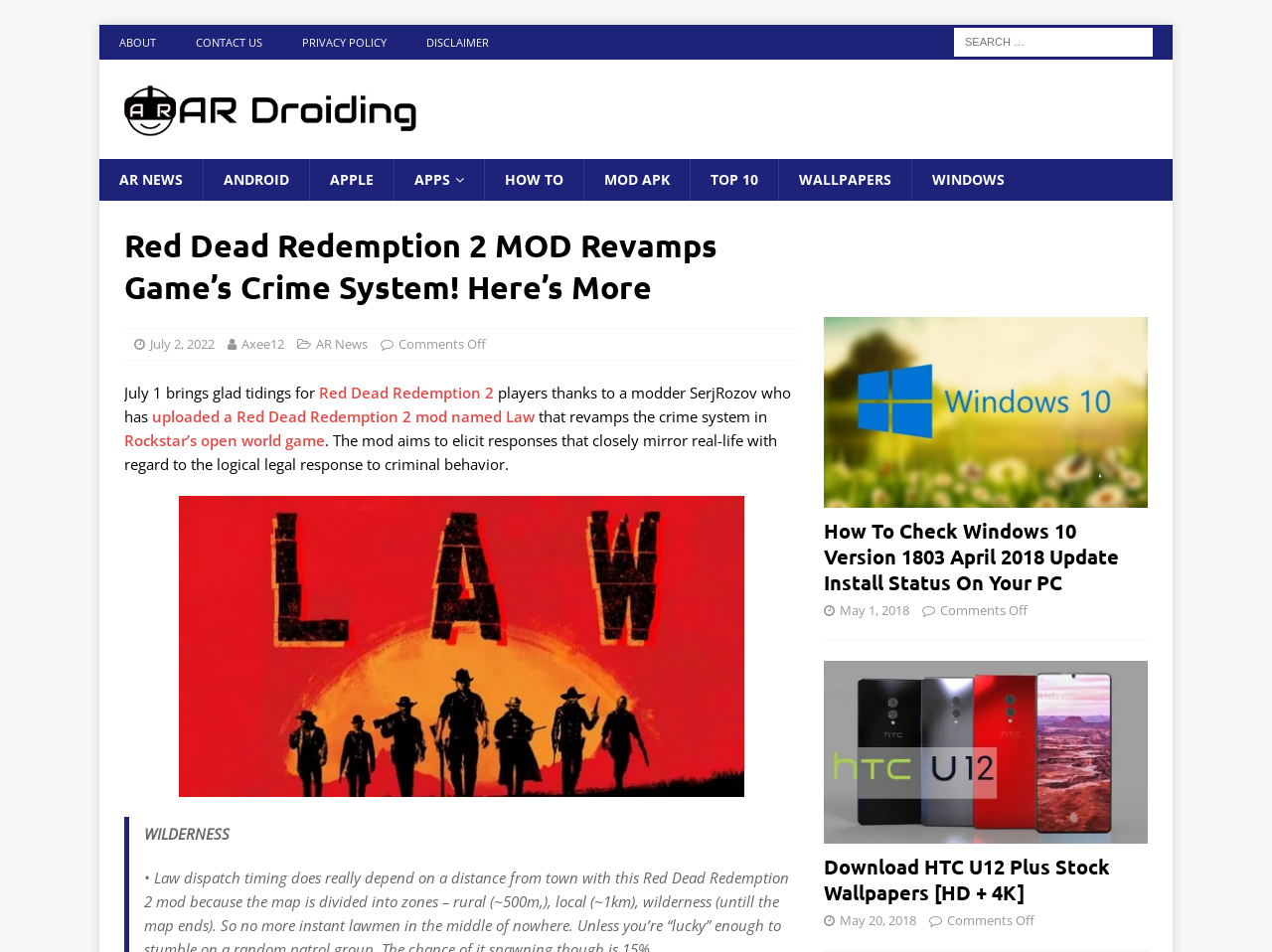What is the name of the game being modded?
Please give a detailed answer to the question using the information shown in the image.

I found the answer by looking at the heading 'Red Dead Redemption 2 MOD Revamps Game’s Crime System! Here’s More' and the link 'Red Dead Redemption 2' in the article.